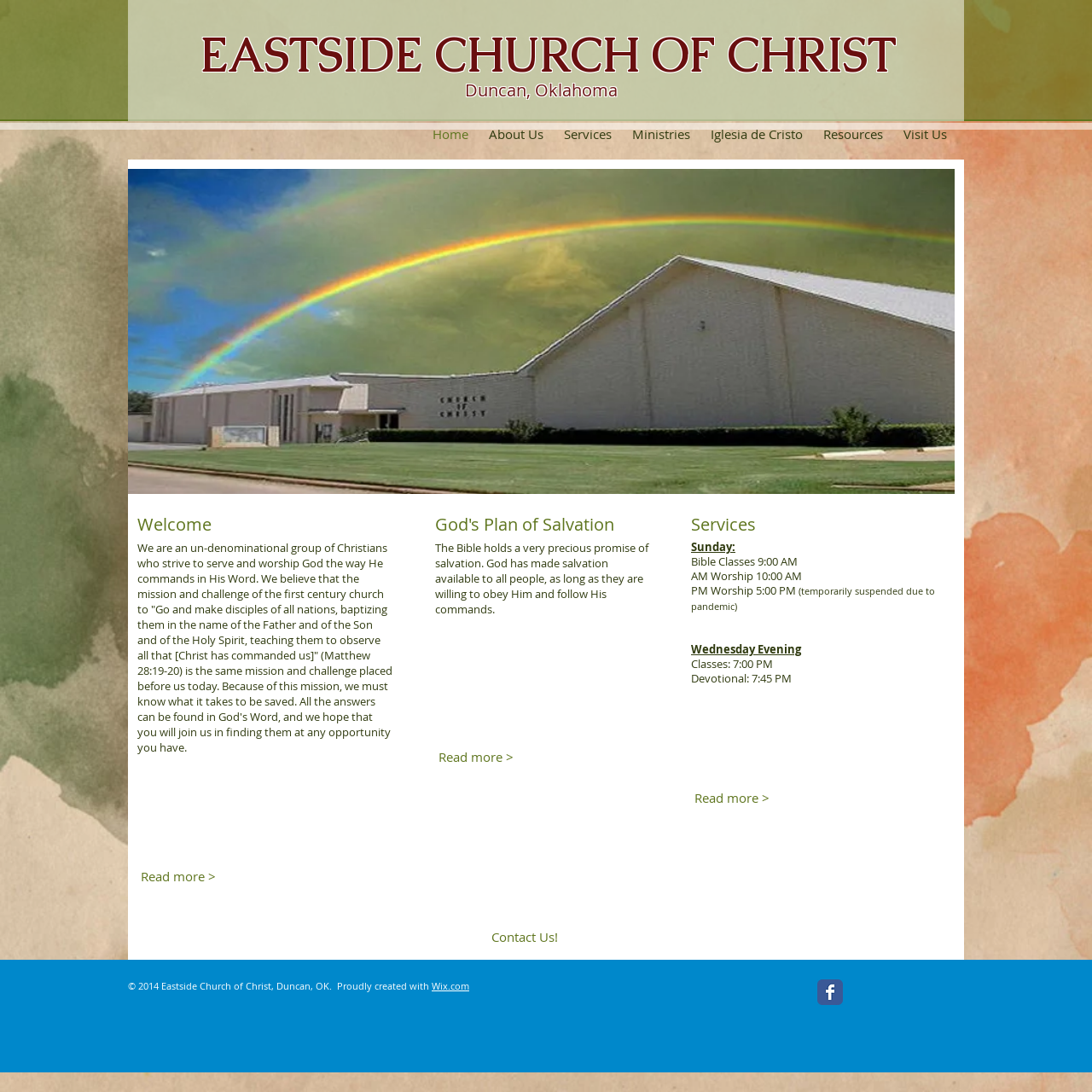Pinpoint the bounding box coordinates of the area that should be clicked to complete the following instruction: "Contact Us!". The coordinates must be given as four float numbers between 0 and 1, i.e., [left, top, right, bottom].

[0.438, 0.848, 0.523, 0.87]